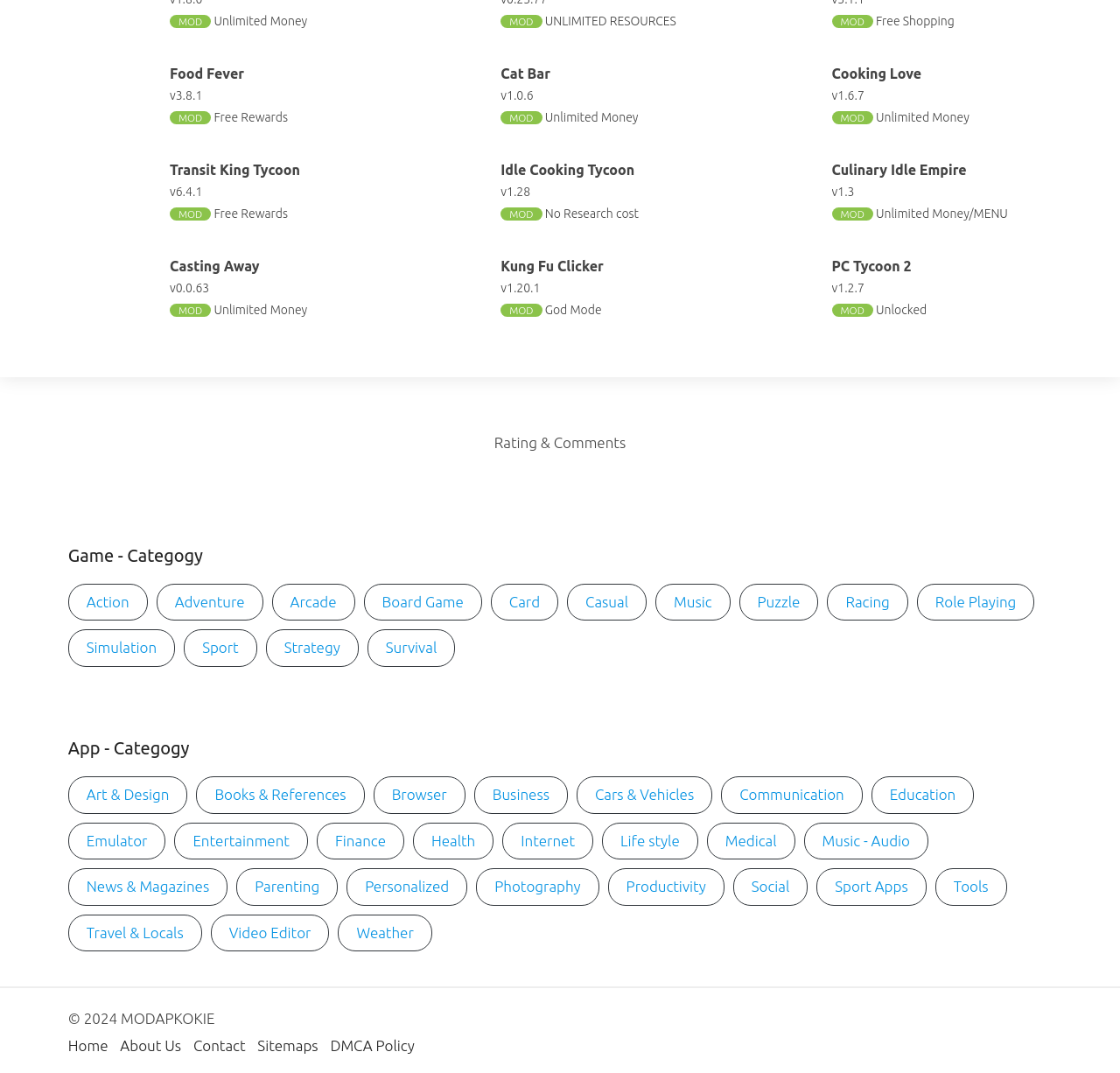Point out the bounding box coordinates of the section to click in order to follow this instruction: "View latest news".

None